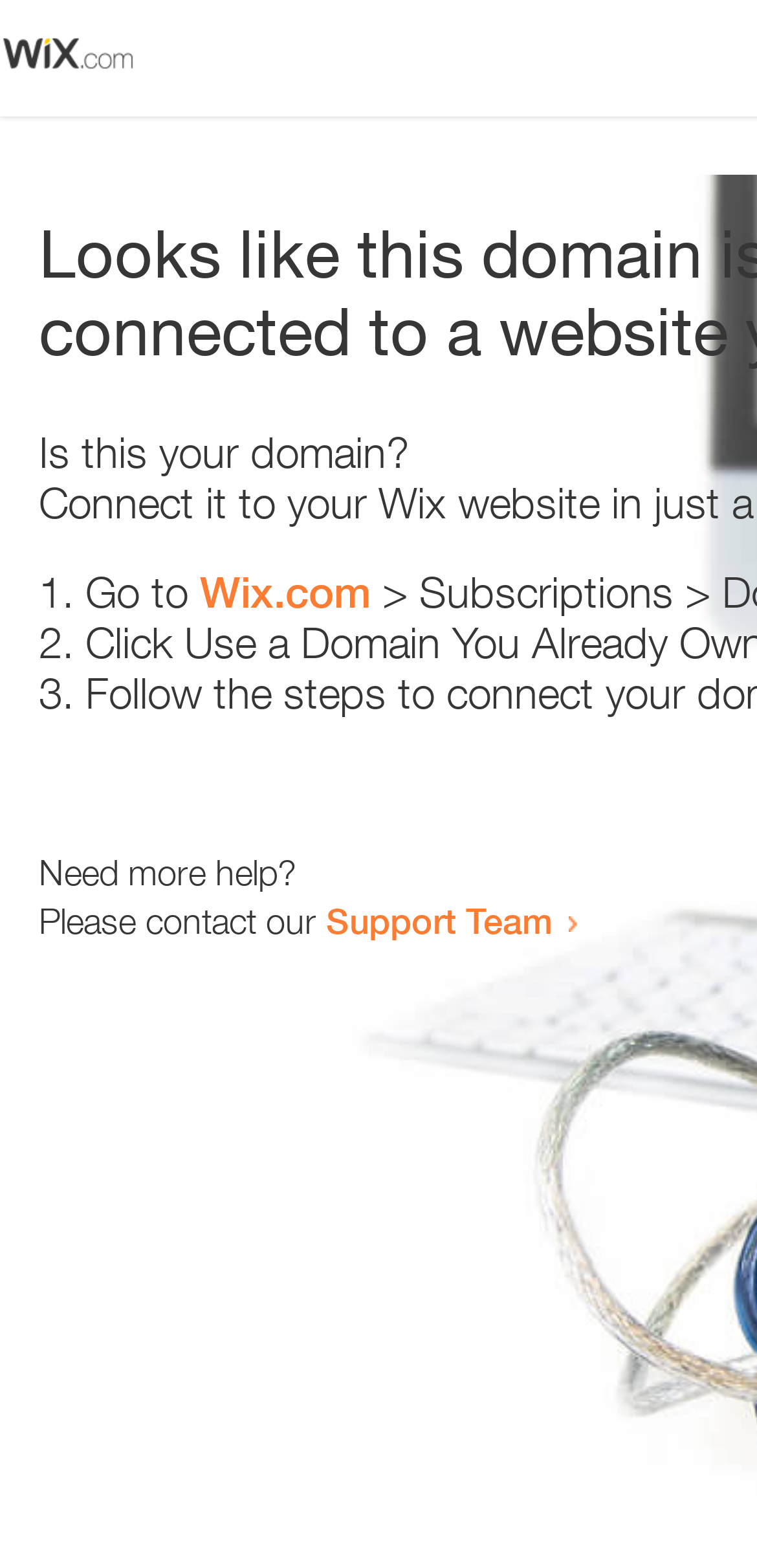Please answer the following question using a single word or phrase: 
What is the domain in question?

This domain